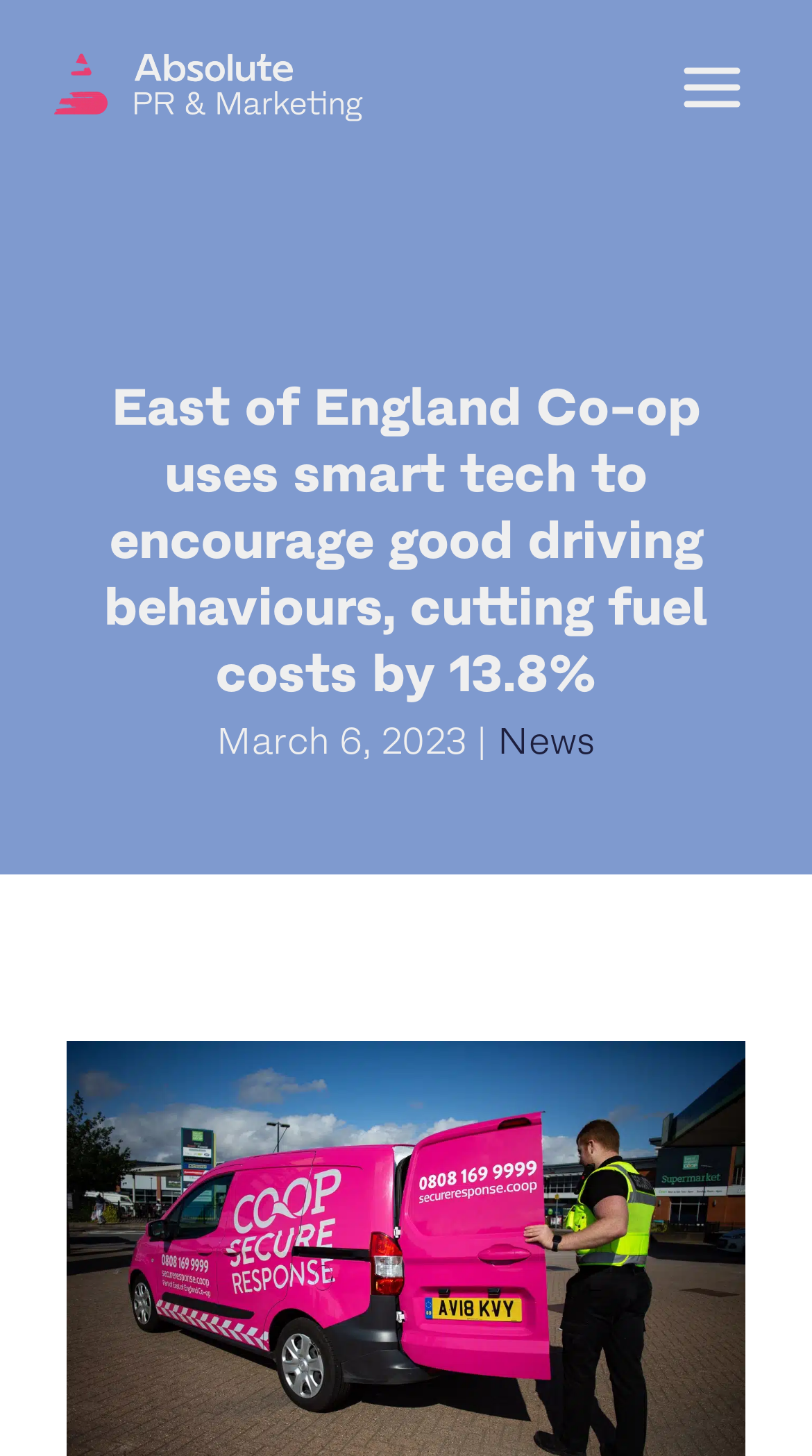Locate the bounding box coordinates of the element to click to perform the following action: 'view OUR SERVICES'. The coordinates should be given as four float values between 0 and 1, in the form of [left, top, right, bottom].

[0.082, 0.2, 1.0, 0.257]